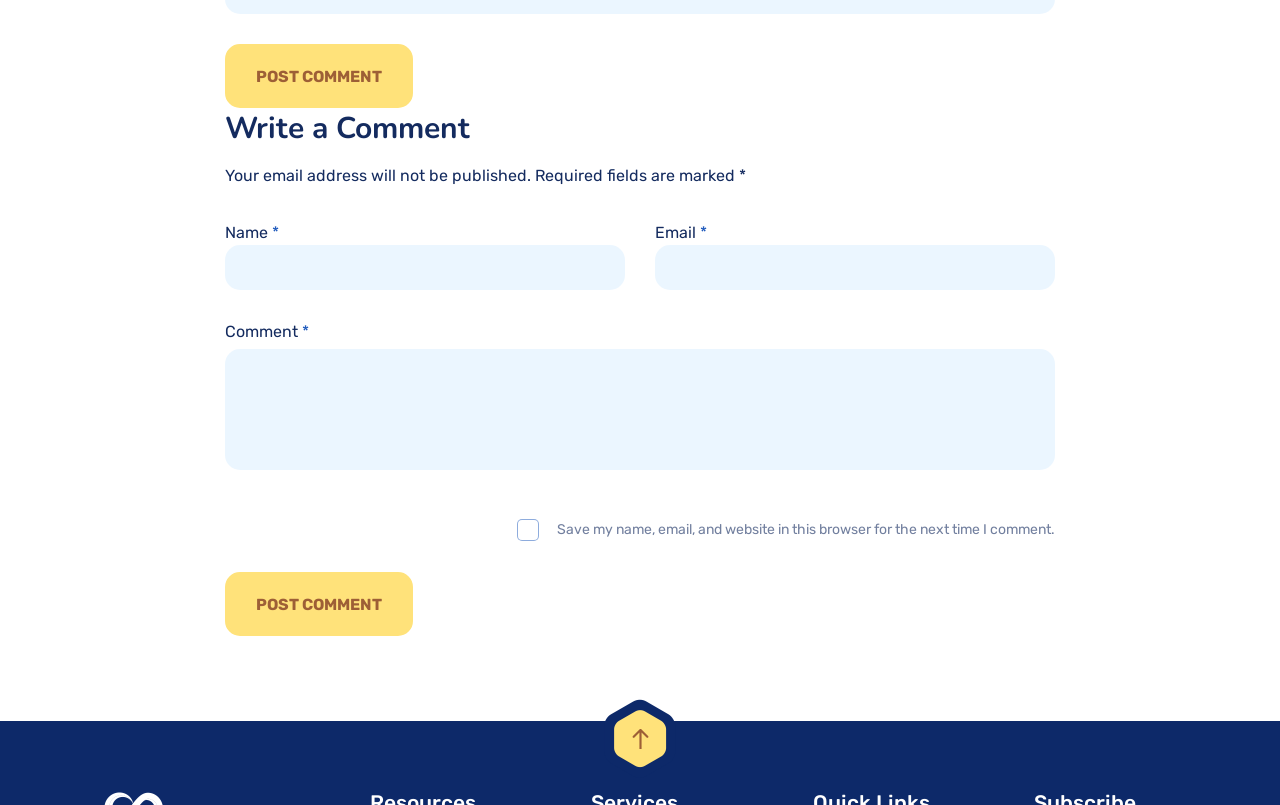Respond to the following question with a brief word or phrase:
What is the purpose of the button at the top?

Post Comment